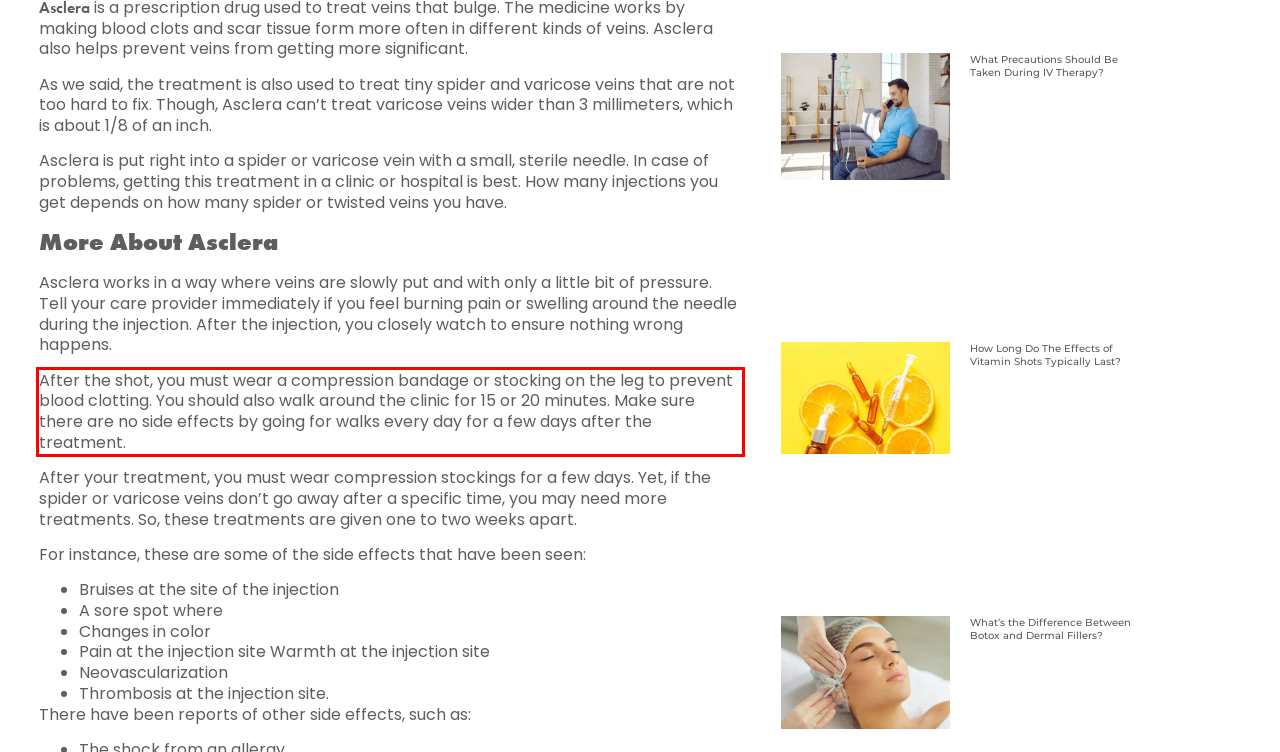Analyze the screenshot of a webpage where a red rectangle is bounding a UI element. Extract and generate the text content within this red bounding box.

After the shot, you must wear a compression bandage or stocking on the leg to prevent blood clotting. You should also walk around the clinic for 15 or 20 minutes. Make sure there are no side effects by going for walks every day for a few days after the treatment.